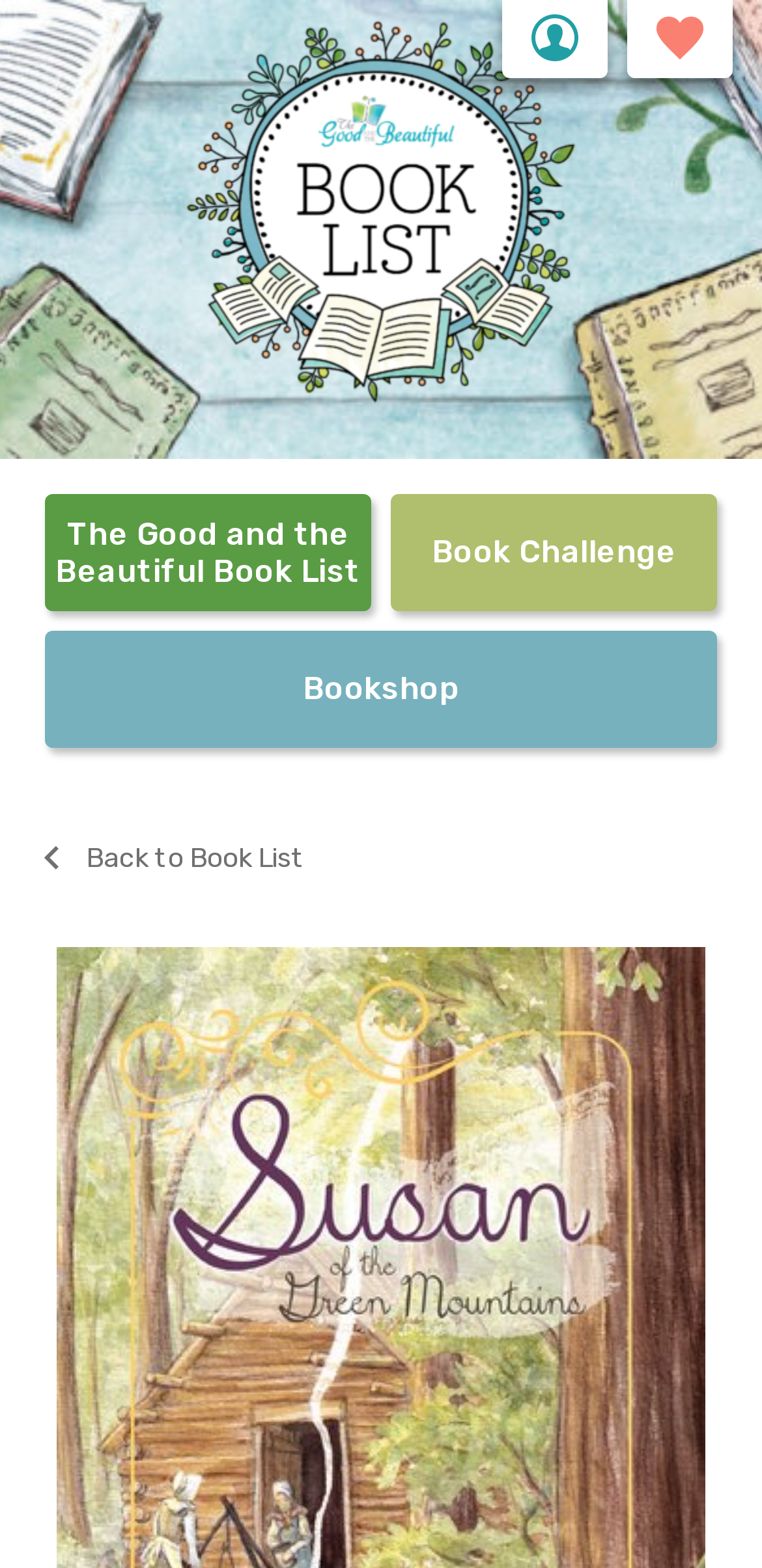Utilize the details in the image to give a detailed response to the question: What is the function of the button at the top right corner?

The button at the top right corner has a bounding box coordinate of [0.659, 0.0, 0.797, 0.05] and is described as 'Sign In Sign Up Button', which suggests that it is used for users to sign in or sign up to the website.